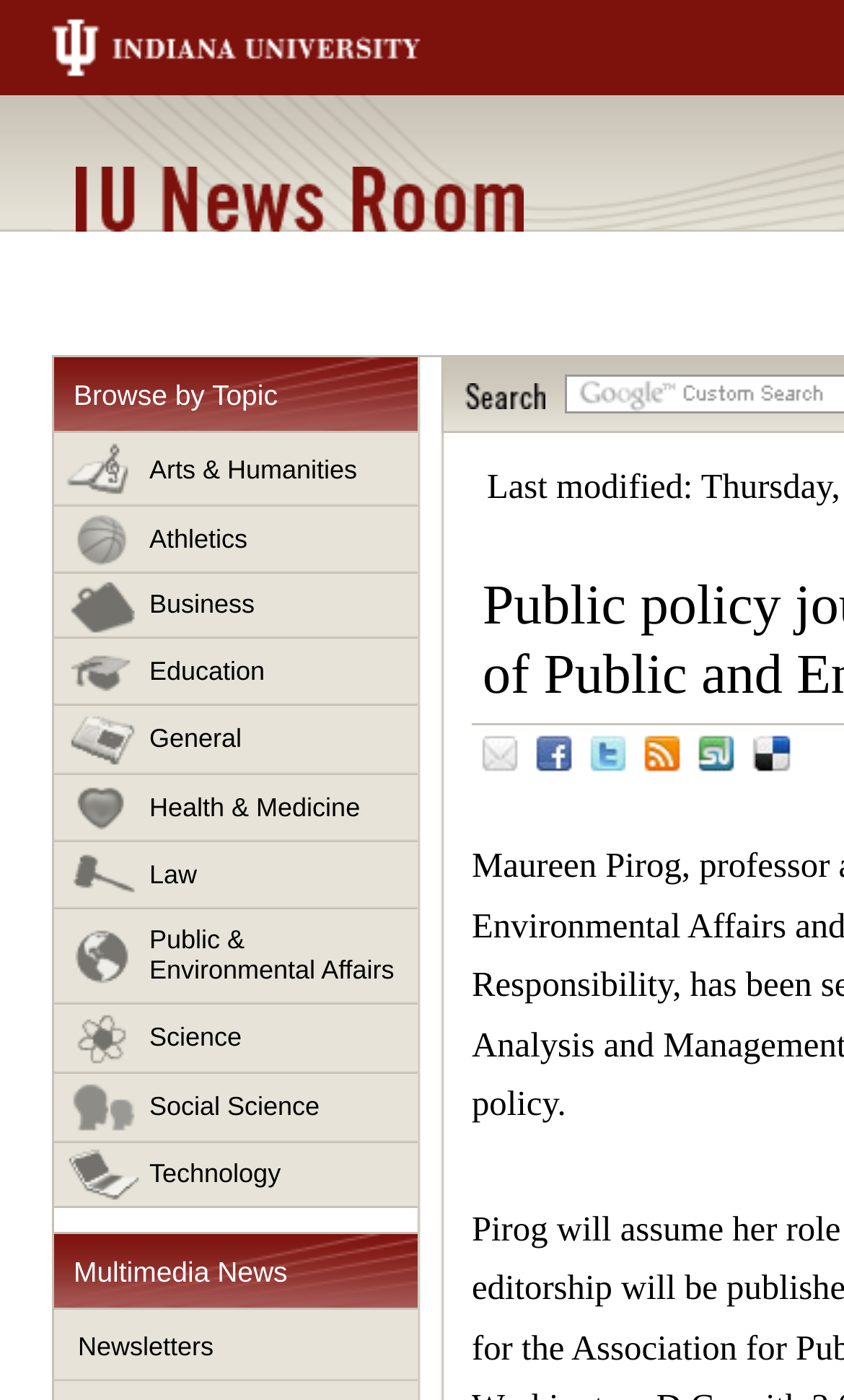Identify the bounding box coordinates of the clickable region necessary to fulfill the following instruction: "subscribe to Newsfeeds". The bounding box coordinates should be four float numbers between 0 and 1, i.e., [left, top, right, bottom].

[0.751, 0.519, 0.874, 0.568]